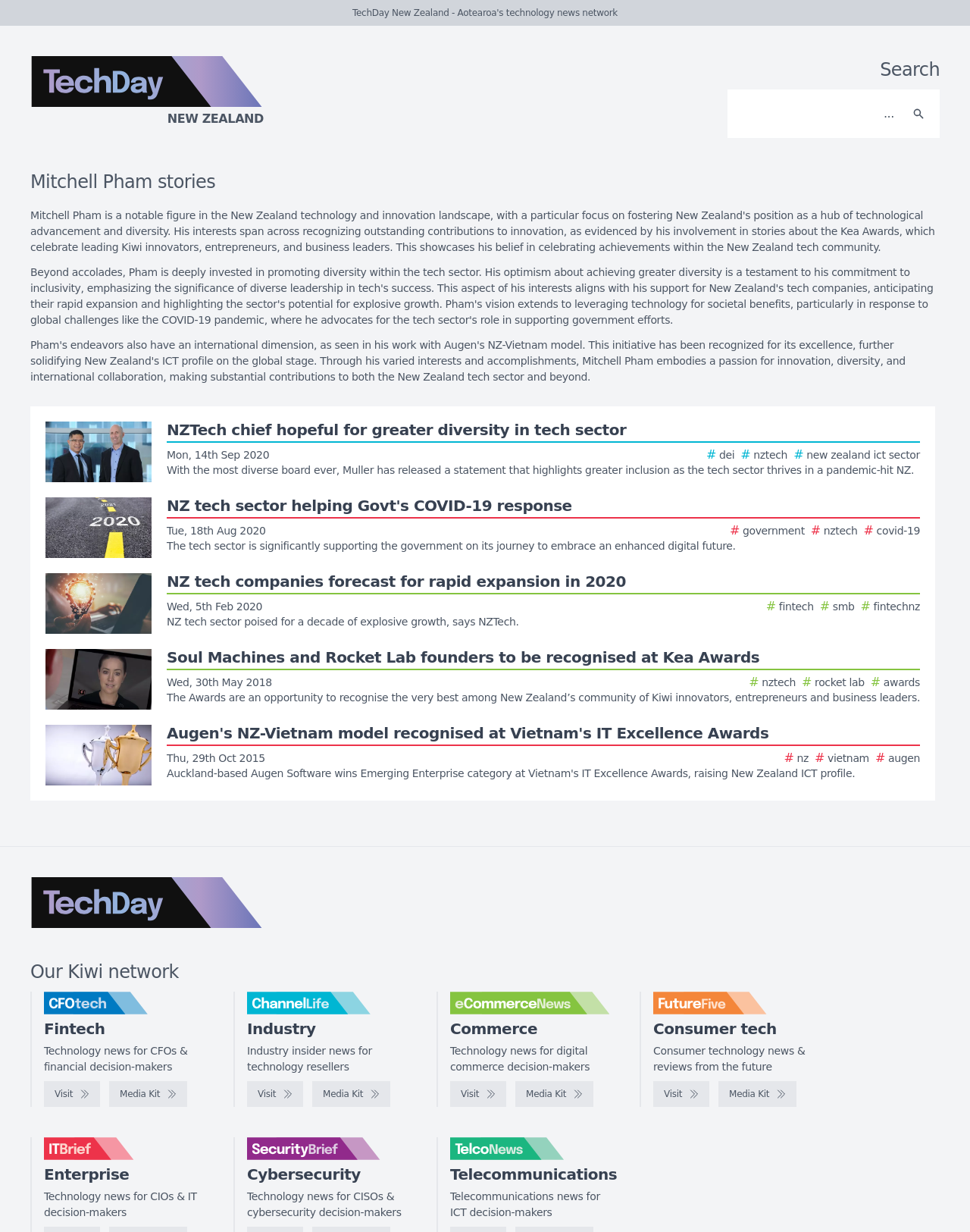Please identify the bounding box coordinates of the element's region that should be clicked to execute the following instruction: "Check the Media Kit of eCommerceNews". The bounding box coordinates must be four float numbers between 0 and 1, i.e., [left, top, right, bottom].

[0.531, 0.878, 0.612, 0.898]